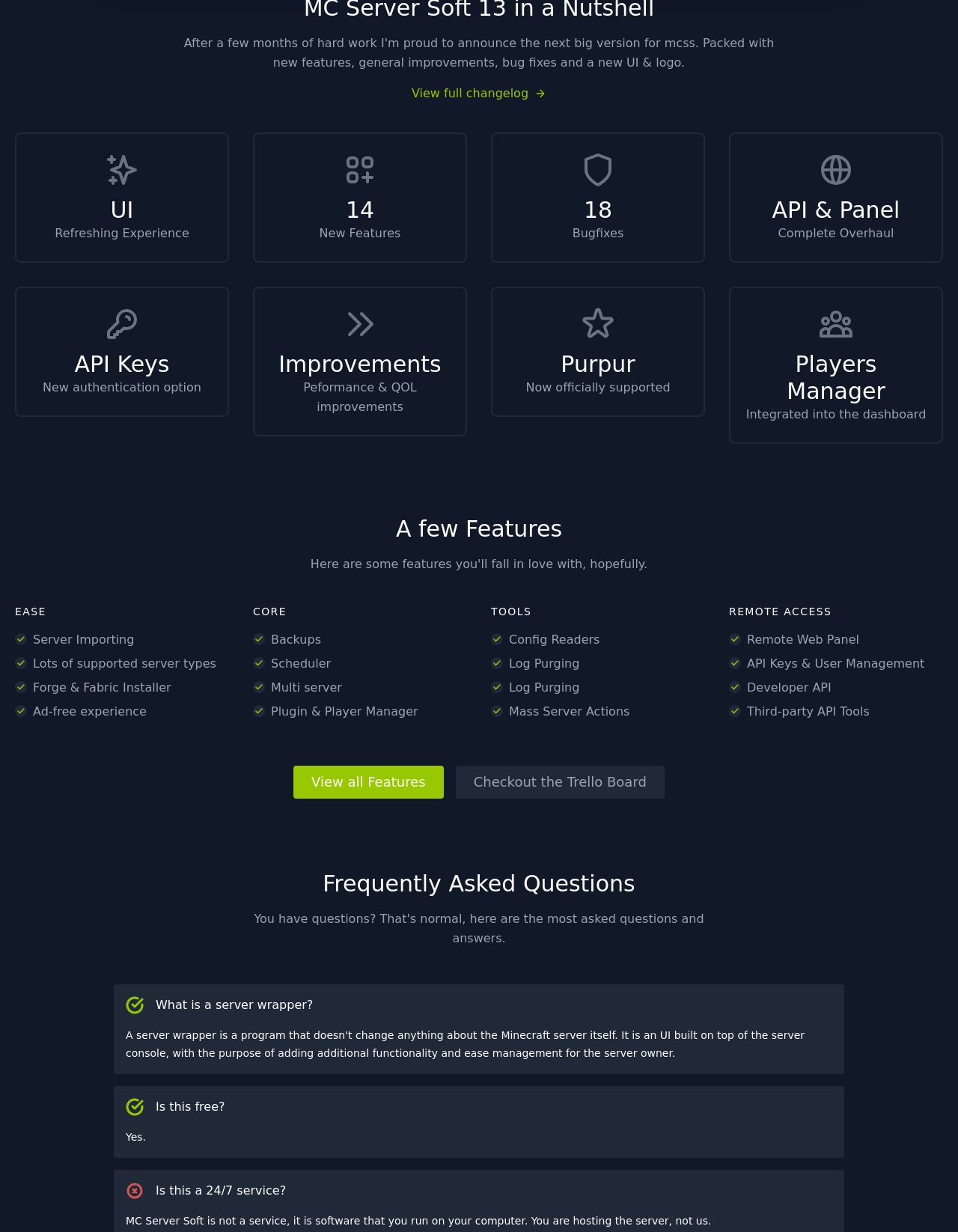Analyze the image and deliver a detailed answer to the question: What is the benefit of the 'Ad-free experience' feature?

Under the 'EASE' section, the 'Ad-free experience' feature is mentioned, which suggests that its benefit is to provide a user experience without any advertisements.